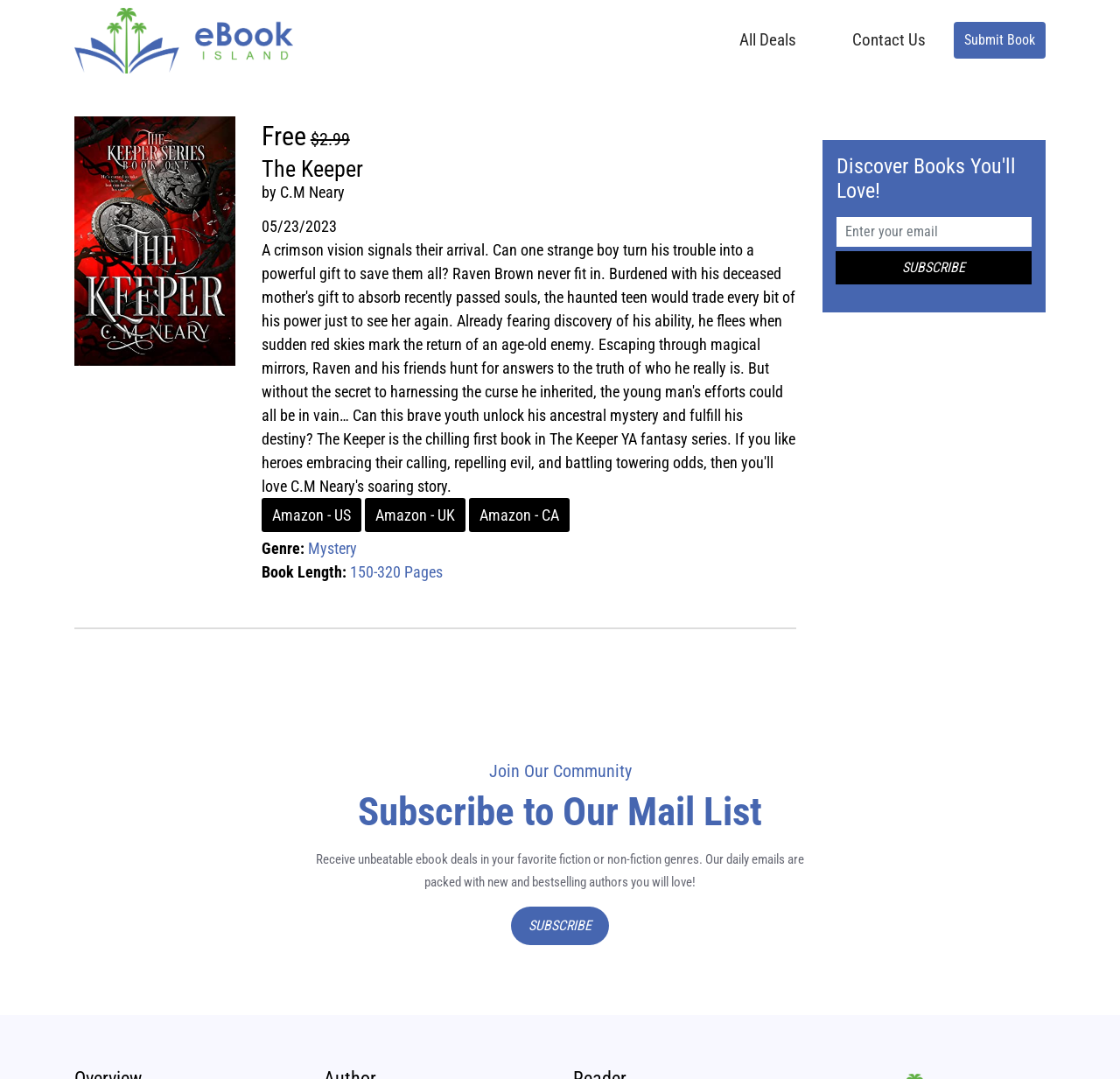Please identify the bounding box coordinates of the region to click in order to complete the given instruction: "Select the 'Mystery' genre". The coordinates should be four float numbers between 0 and 1, i.e., [left, top, right, bottom].

[0.275, 0.5, 0.319, 0.517]